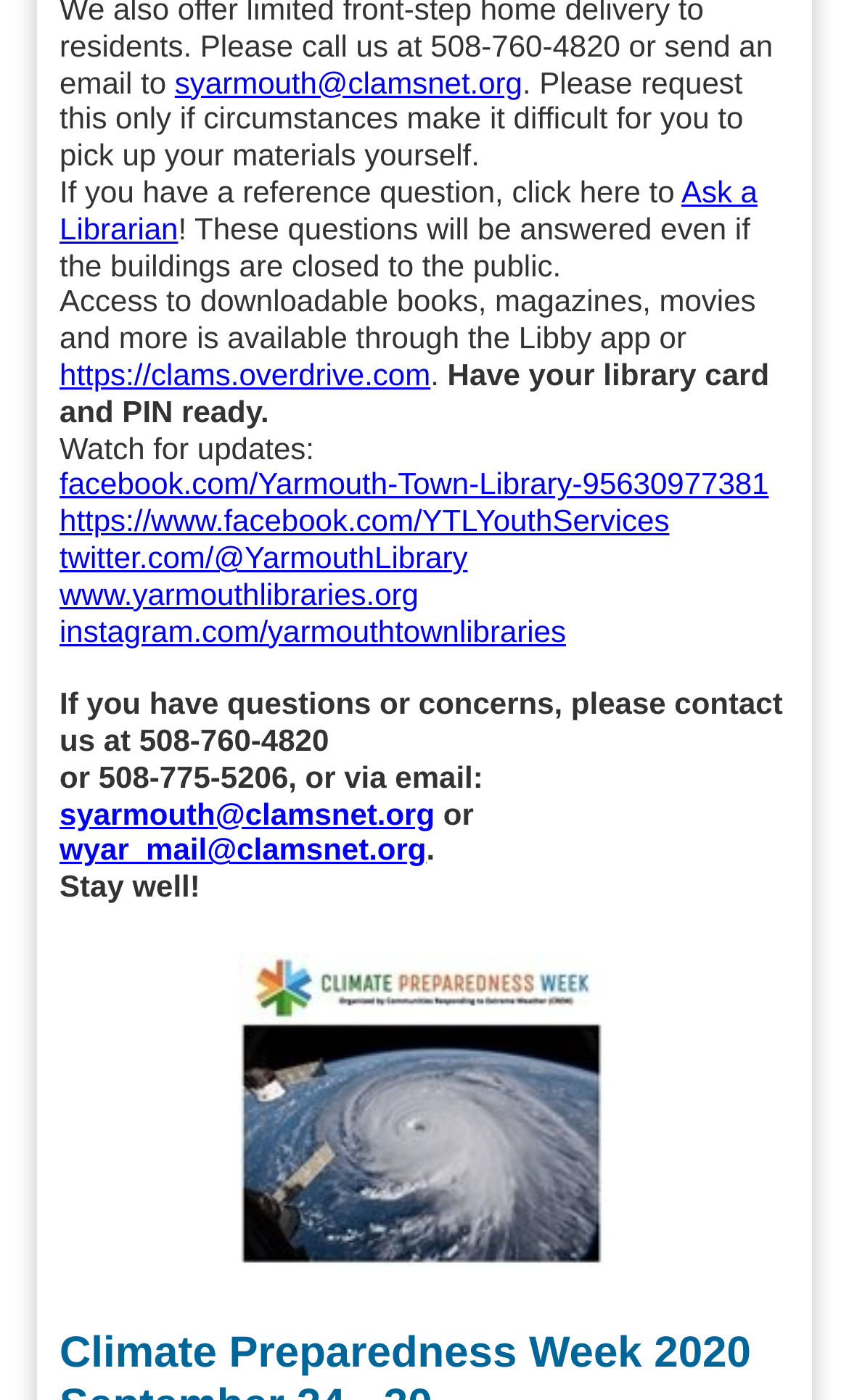Highlight the bounding box coordinates of the region I should click on to meet the following instruction: "Read SEO web development".

None